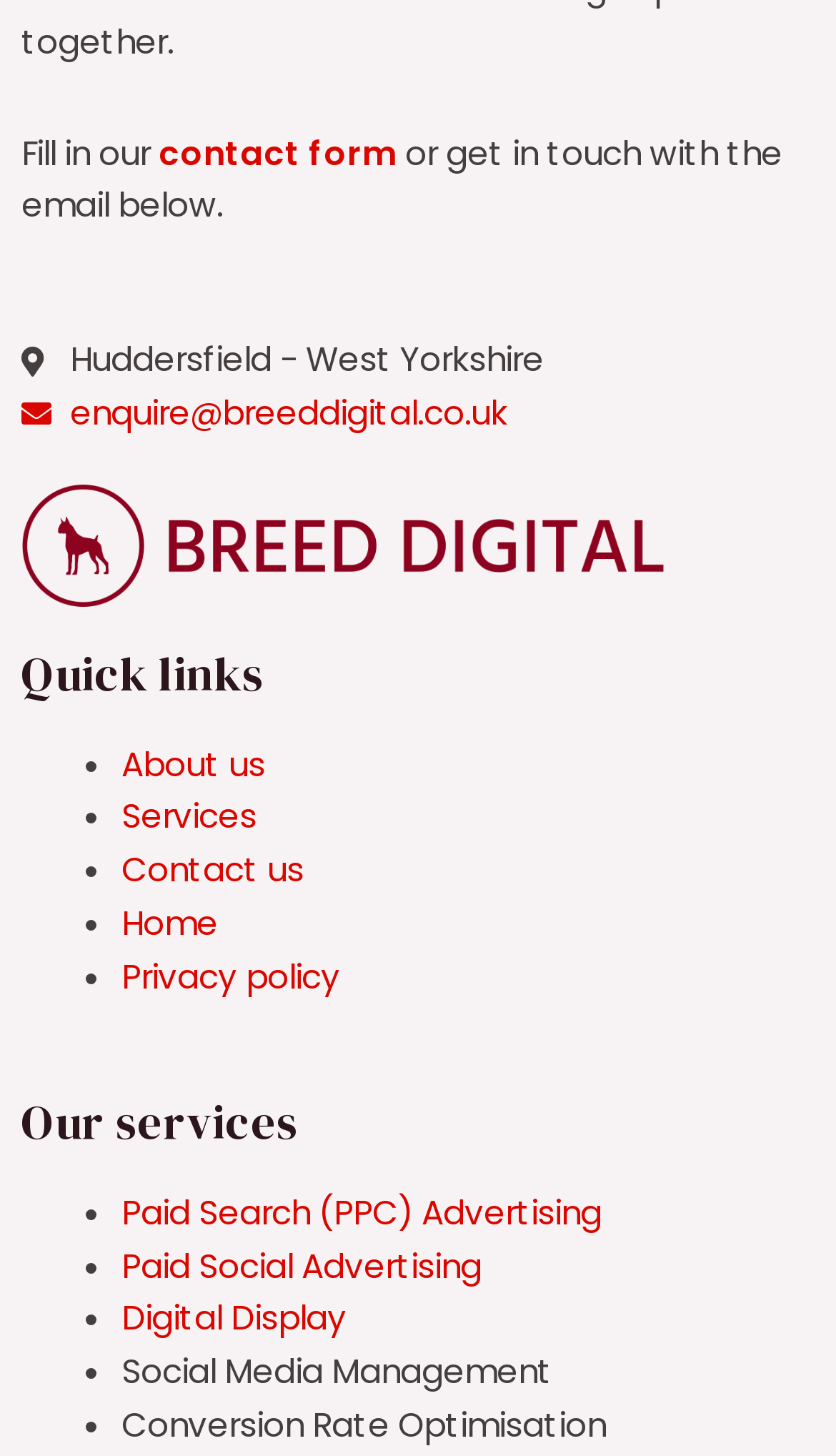Please determine the bounding box coordinates for the element that should be clicked to follow these instructions: "Fill in the contact form".

[0.19, 0.089, 0.474, 0.12]